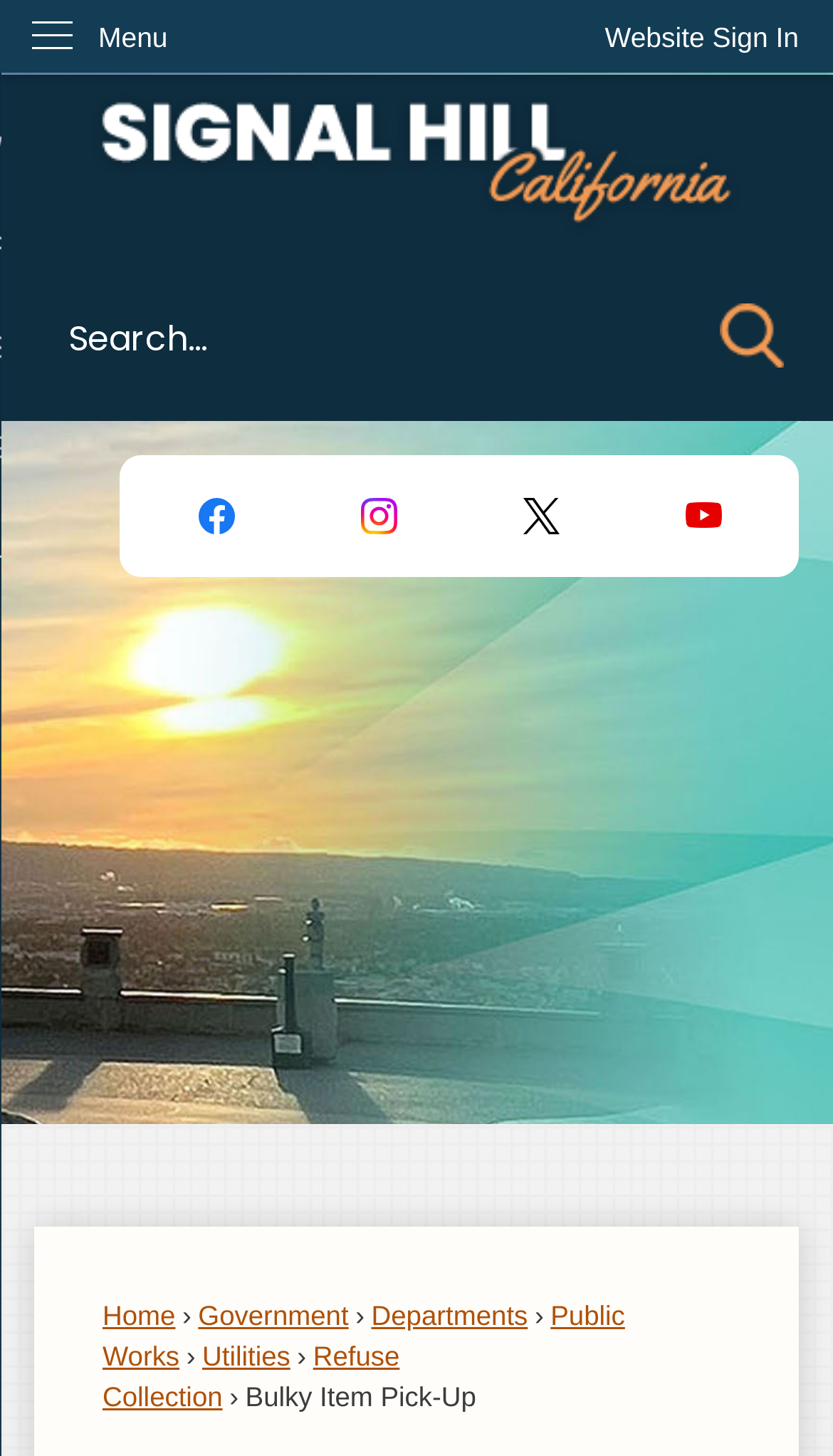Please determine the bounding box coordinates of the area that needs to be clicked to complete this task: 'Go to the Facebook page'. The coordinates must be four float numbers between 0 and 1, formatted as [left, top, right, bottom].

[0.237, 0.335, 0.281, 0.367]